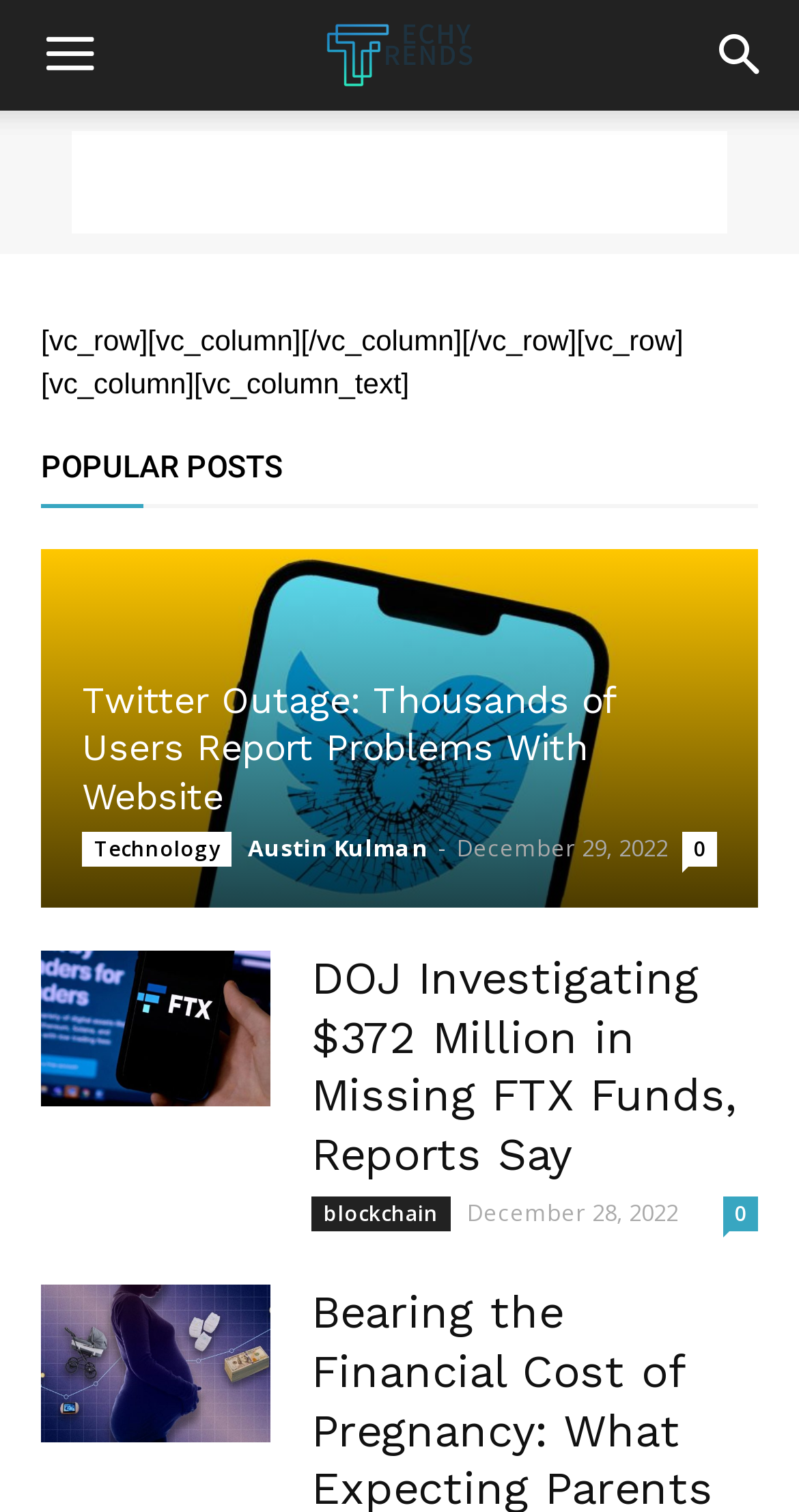Find the bounding box coordinates of the clickable region needed to perform the following instruction: "Check the latest post date". The coordinates should be provided as four float numbers between 0 and 1, i.e., [left, top, right, bottom].

[0.572, 0.55, 0.836, 0.57]